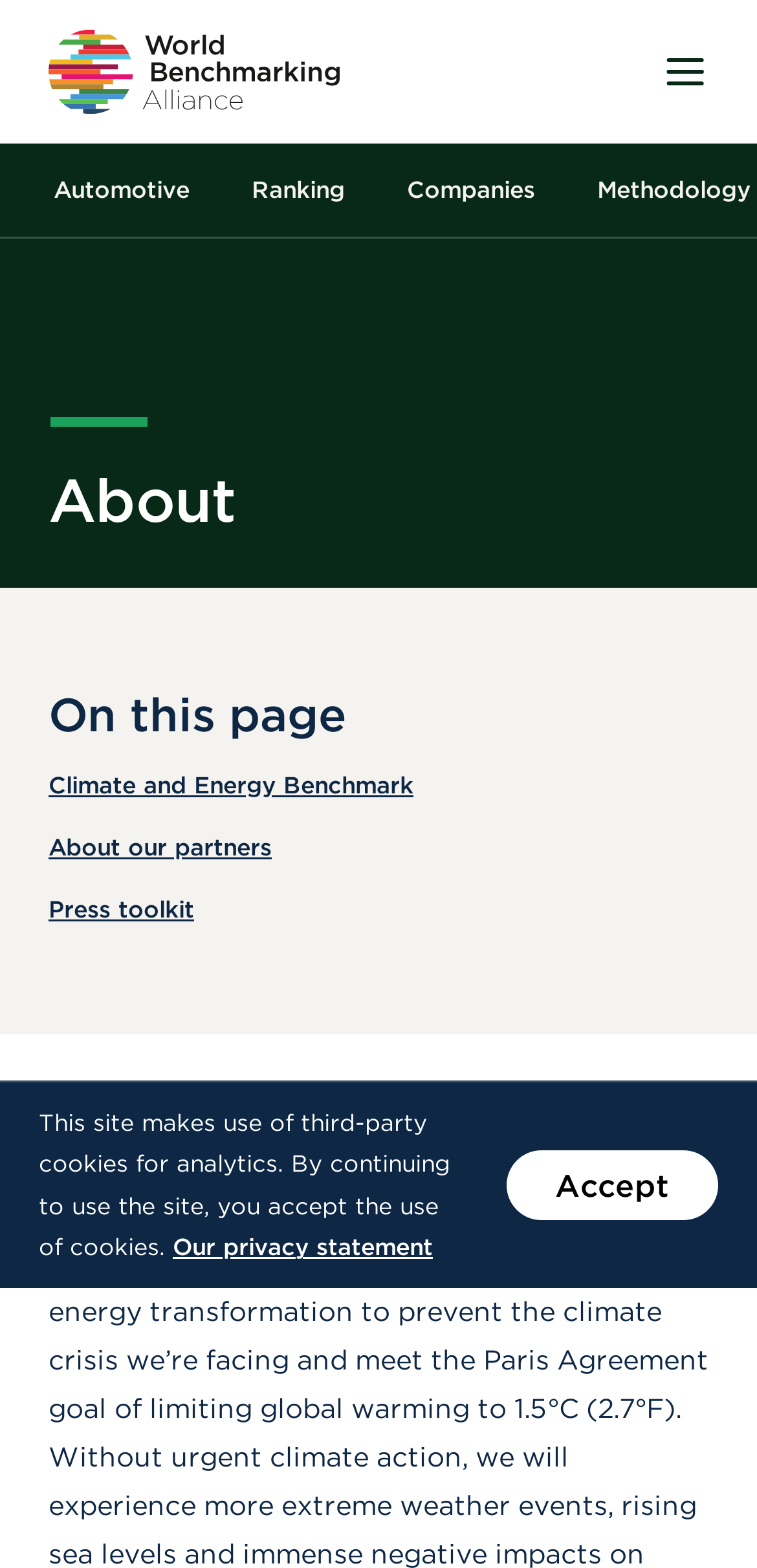Please specify the coordinates of the bounding box for the element that should be clicked to carry out this instruction: "Go to homepage". The coordinates must be four float numbers between 0 and 1, formatted as [left, top, right, bottom].

[0.064, 0.019, 0.449, 0.073]